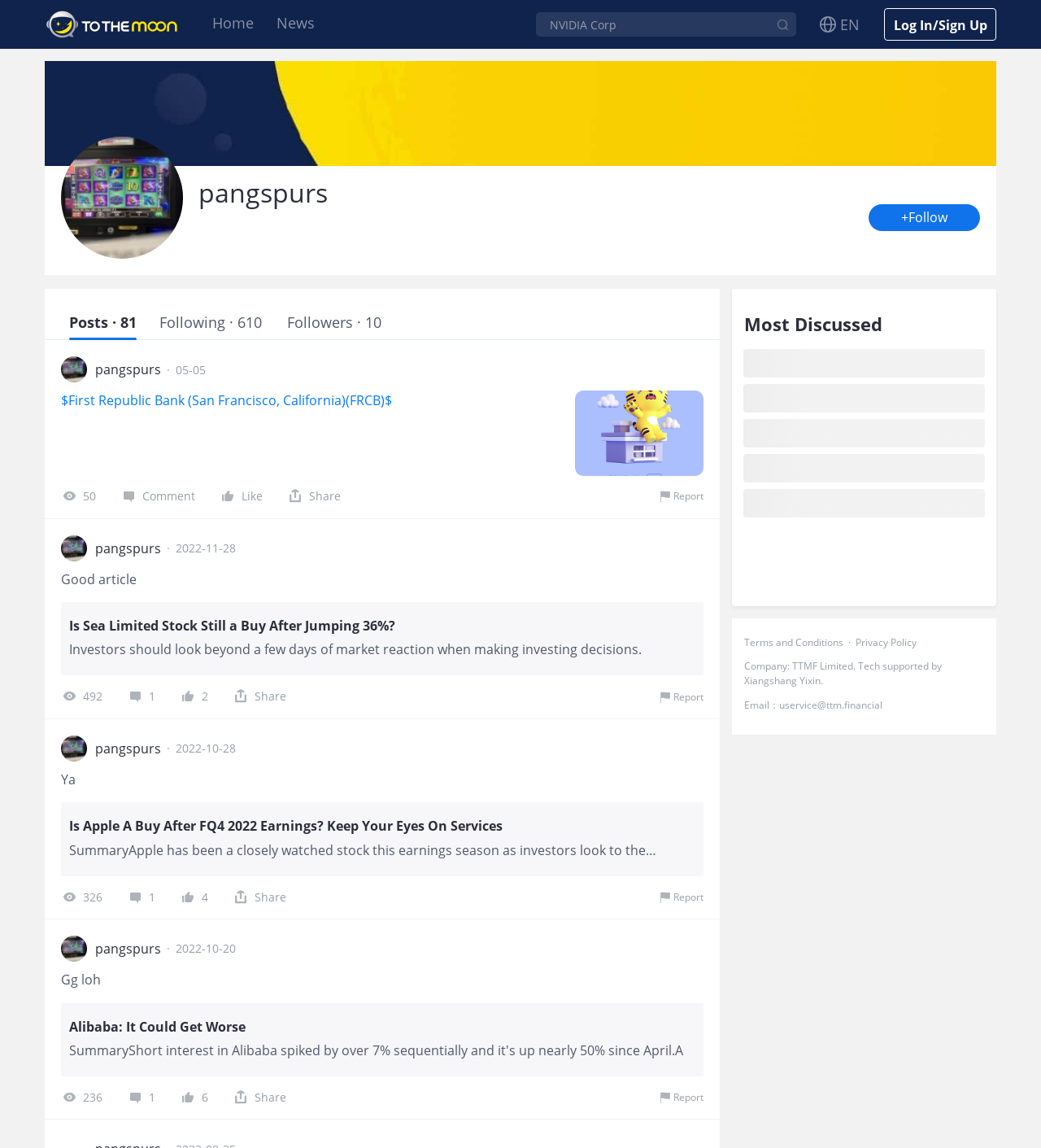How many followers does pangspurs have?
Look at the image and respond to the question as thoroughly as possible.

The number of followers can be found below the profile name, where it says 'Followers · 10'.